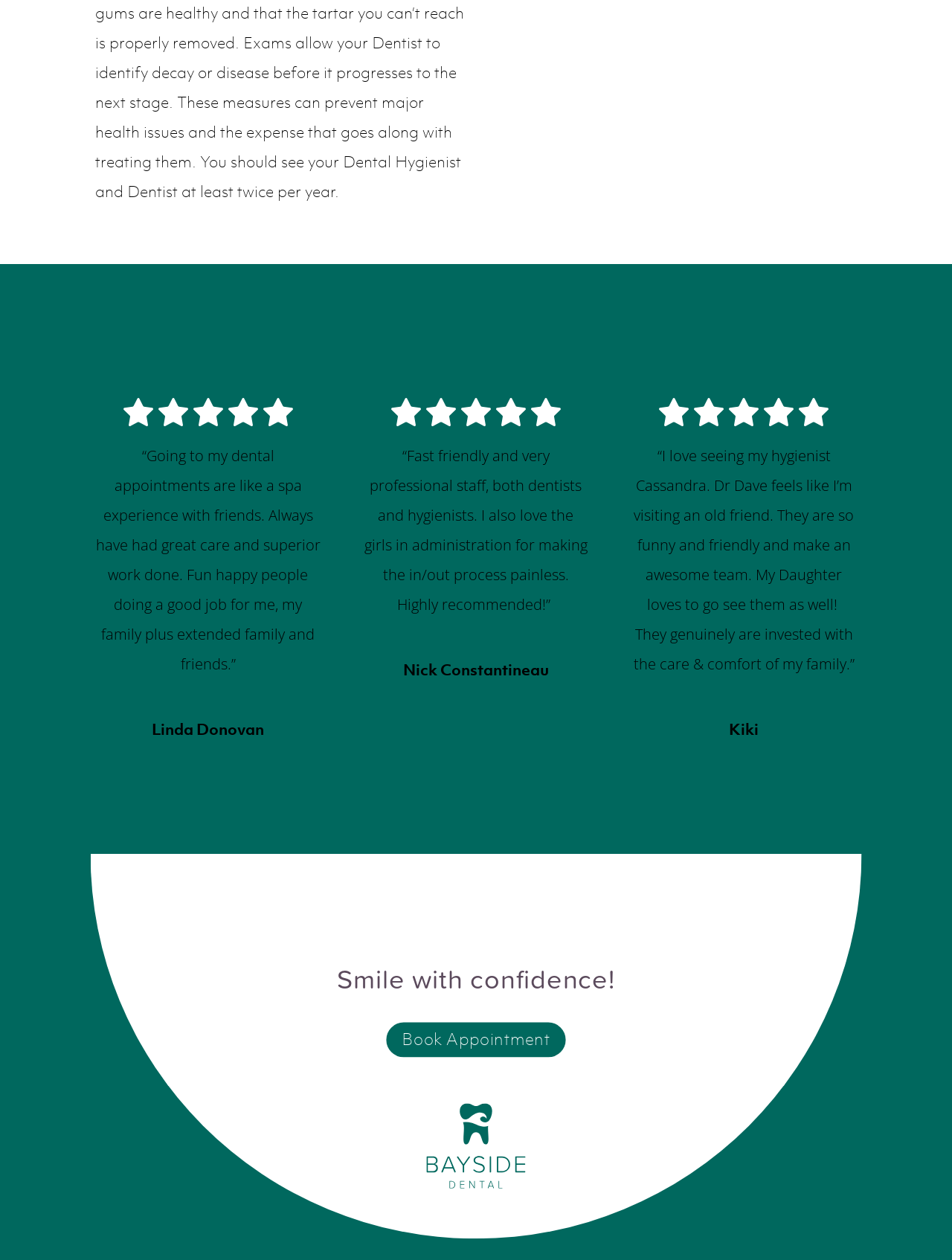Locate the bounding box of the UI element described in the following text: "Book Appointment".

[0.404, 0.81, 0.596, 0.841]